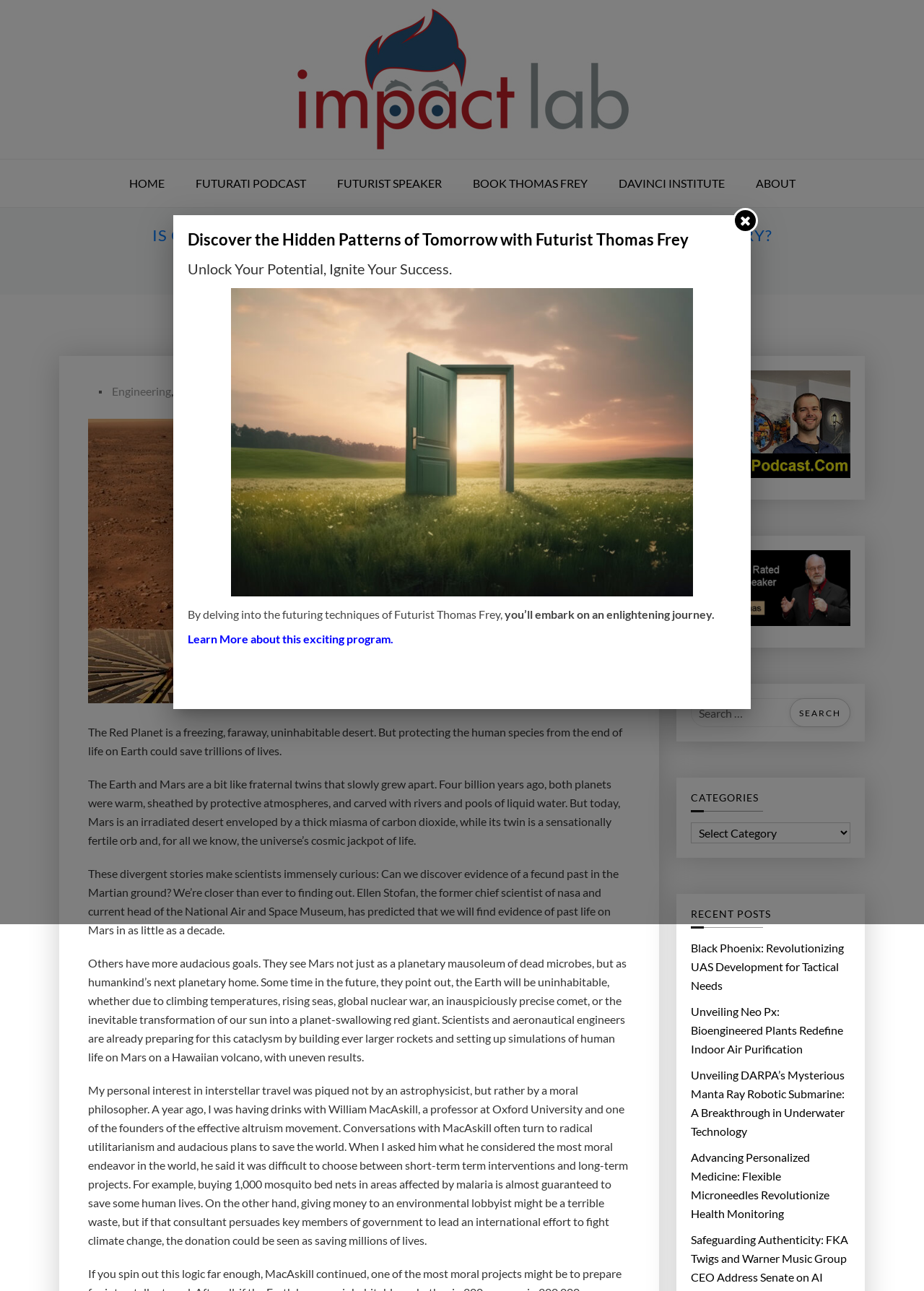How many links are in the top navigation bar?
Using the image, elaborate on the answer with as much detail as possible.

I counted the links in the top navigation bar, which are 'HOME', 'FUTURATI PODCAST', 'FUTURIST SPEAKER', 'BOOK THOMAS FREY', 'DAVINCI INSTITUTE', and 'ABOUT'. There are 6 links in total.